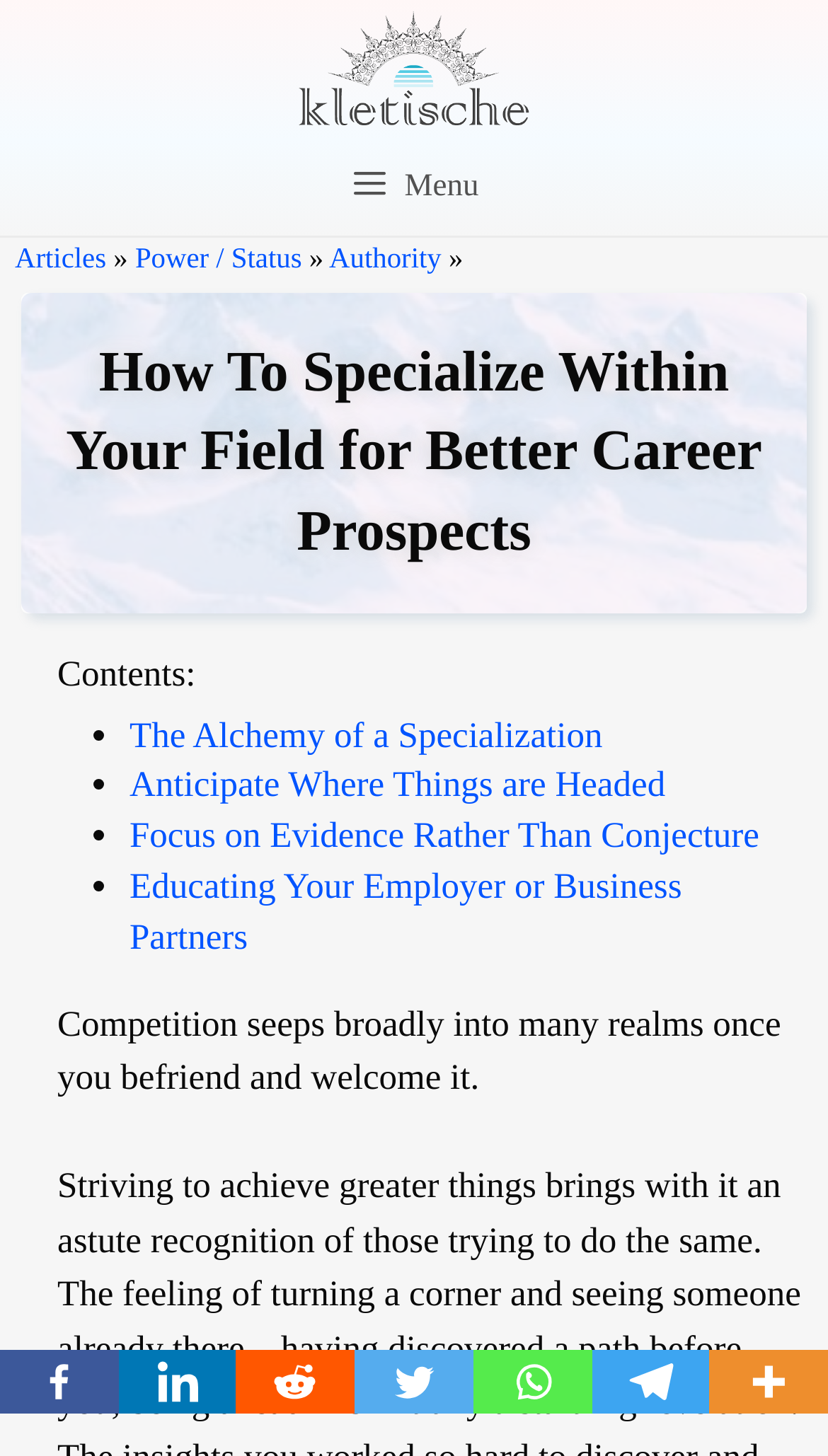Extract the primary heading text from the webpage.

How To Specialize Within Your Field for Better Career Prospects